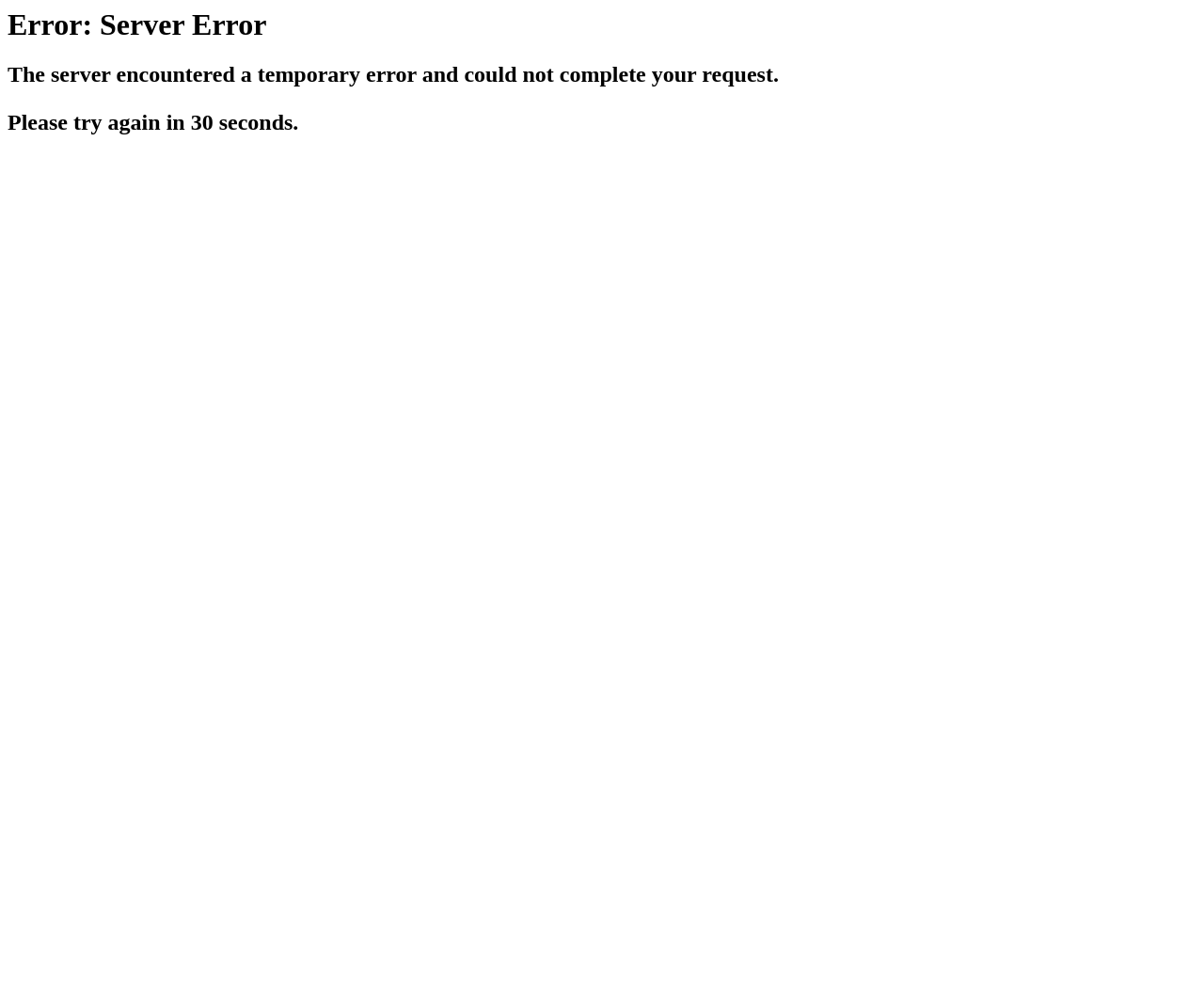Can you determine the main header of this webpage?

Error: Server Error